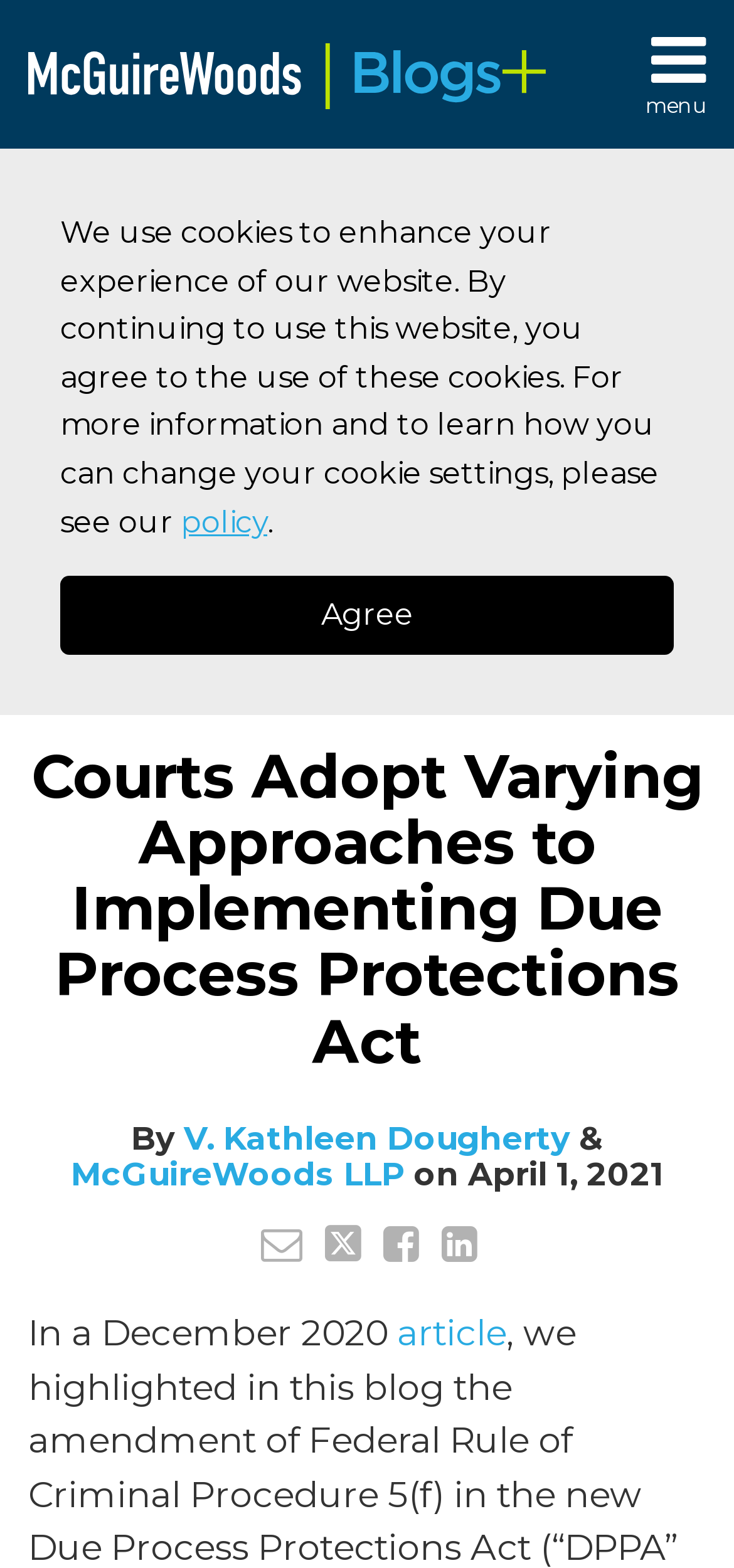Specify the bounding box coordinates of the area to click in order to follow the given instruction: "Read the article by V. Kathleen Dougherty."

[0.25, 0.714, 0.776, 0.738]